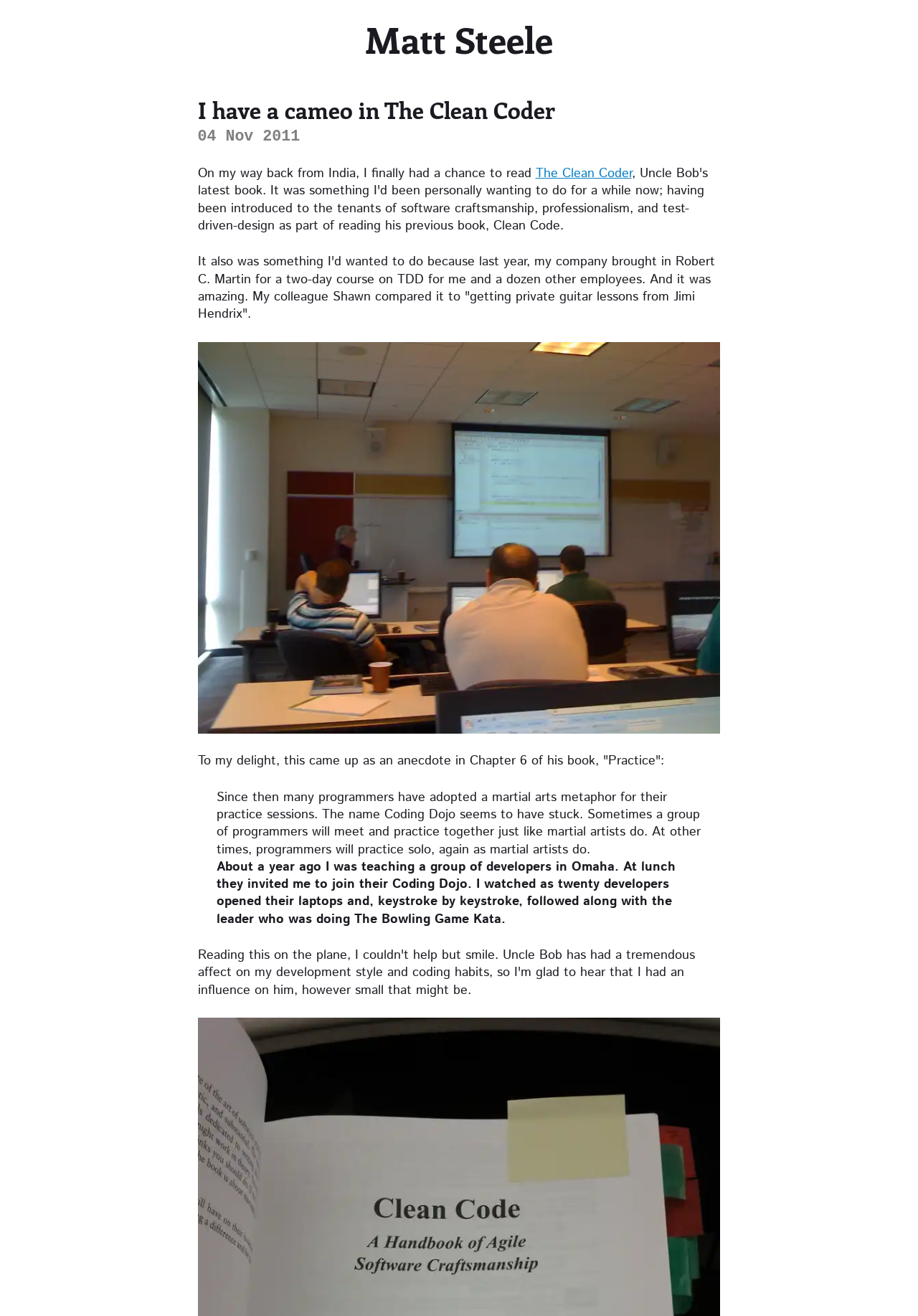What is the topic of the two-day course mentioned in the text?
Please provide an in-depth and detailed response to the question.

The answer can be found in the text 'my company brought in Robert C. Martin for a two-day course on TDD for me and a dozen other employees.' which indicates that the topic of the two-day course is TDD (Test-Driven Development).